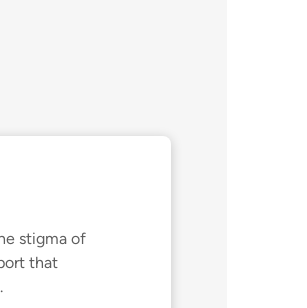Give a concise answer using one word or a phrase to the following question:
What is the tone of the message?

Encouraging